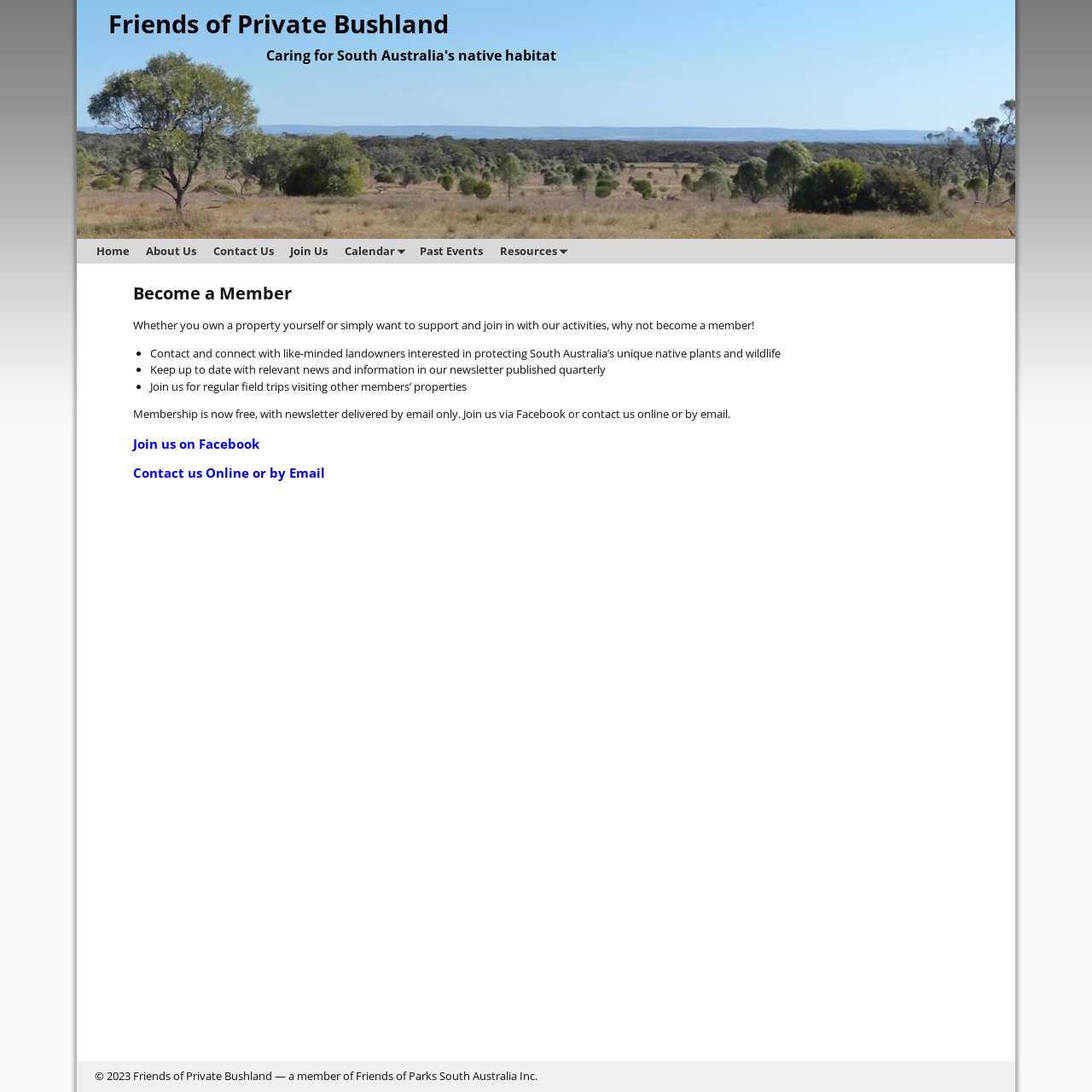How often is the newsletter published?
Provide a comprehensive and detailed answer to the question.

The webpage states that members will 'keep up to date with relevant news and information in our newsletter published quarterly', indicating that the newsletter is published every quarter.